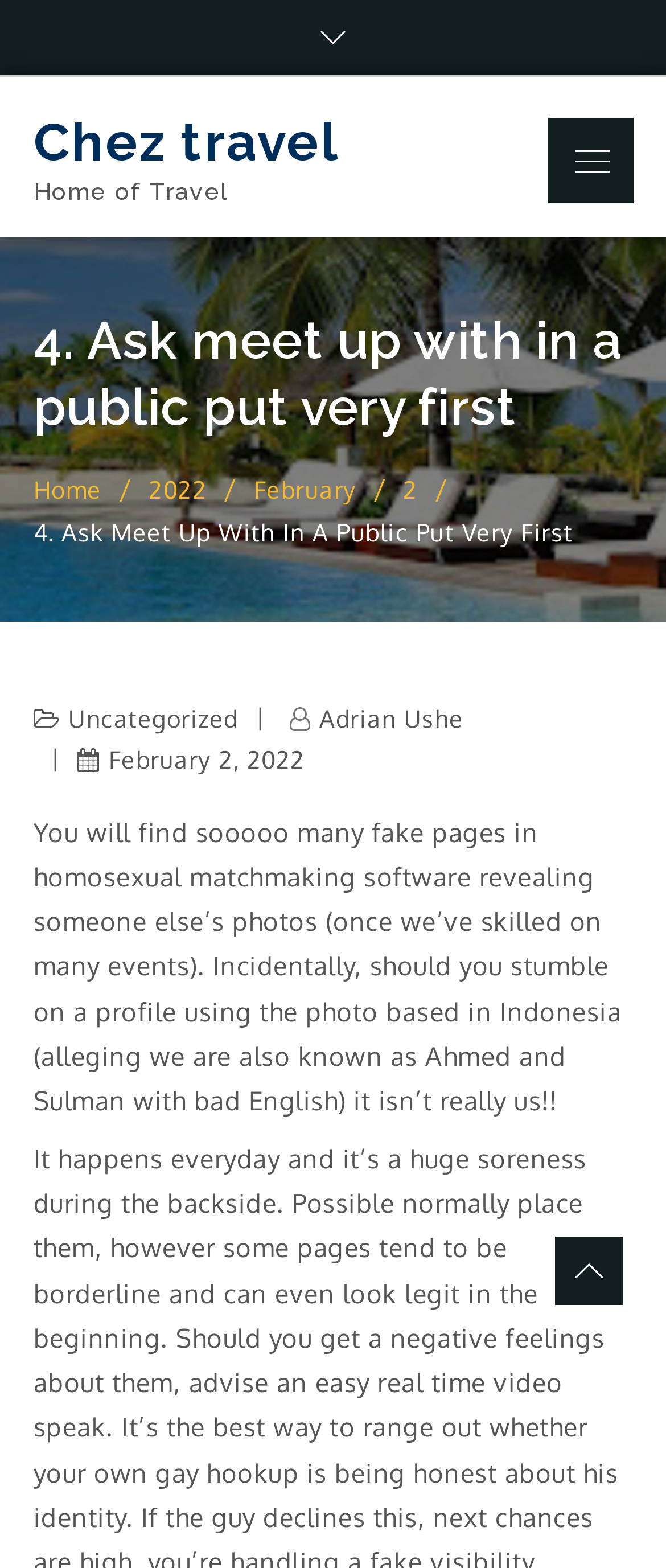Provide a short answer to the following question with just one word or phrase: Who is the author of the current article?

Adrian Ushe